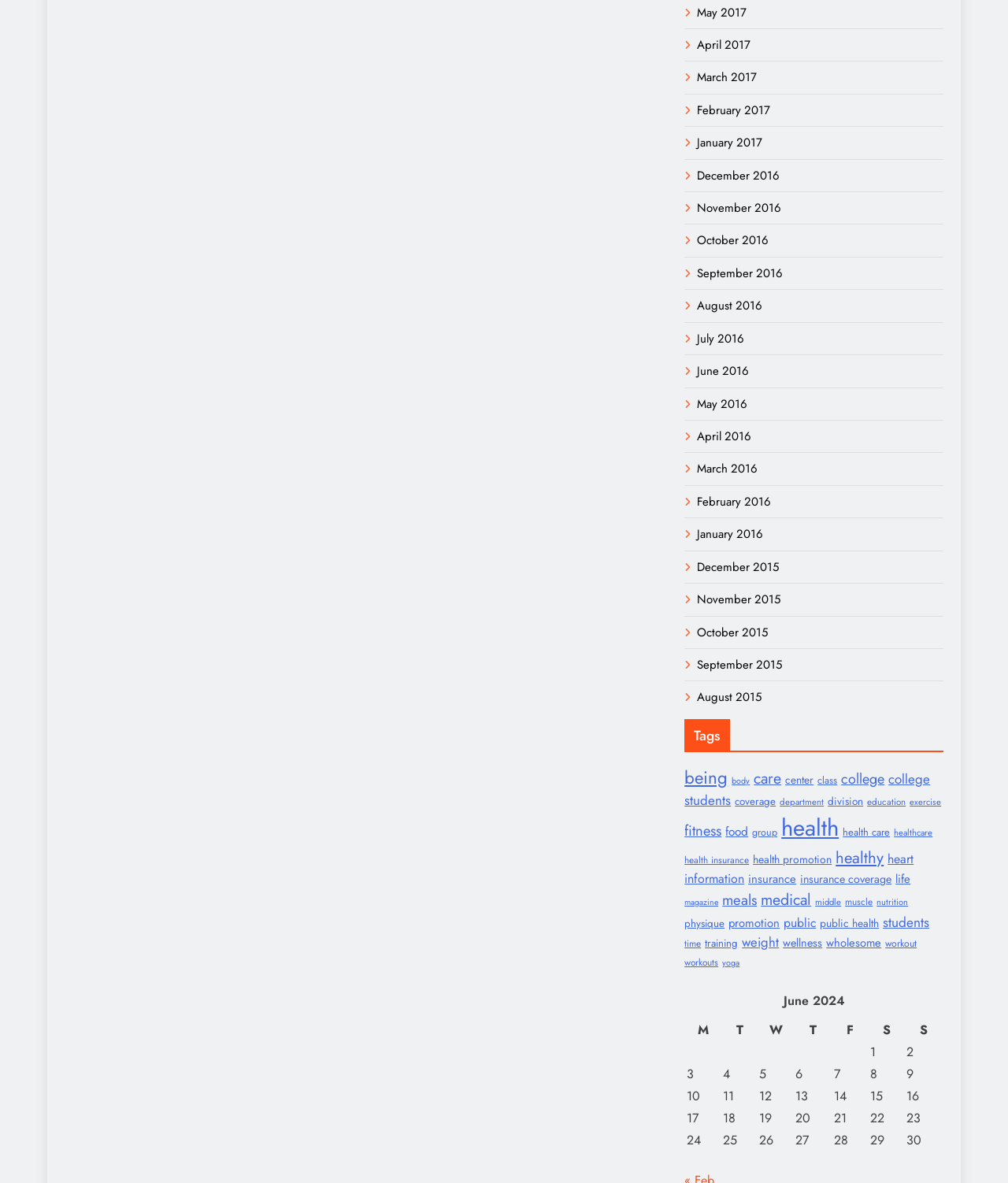How many items are related to 'health'?
Please provide a single word or phrase answer based on the image.

520